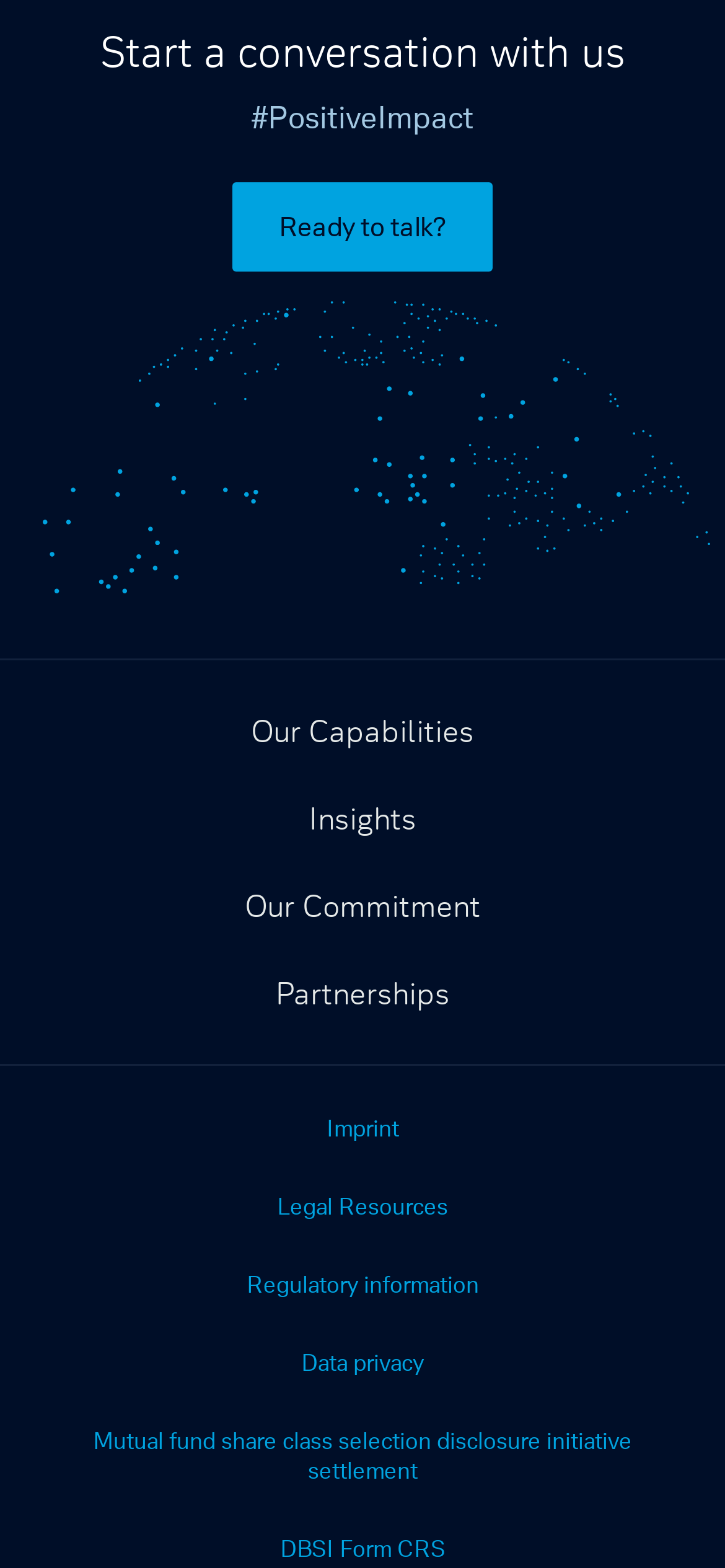Please provide the bounding box coordinates for the element that needs to be clicked to perform the following instruction: "Learn more about Positive Impact". The coordinates should be given as four float numbers between 0 and 1, i.e., [left, top, right, bottom].

[0.282, 0.061, 0.718, 0.086]